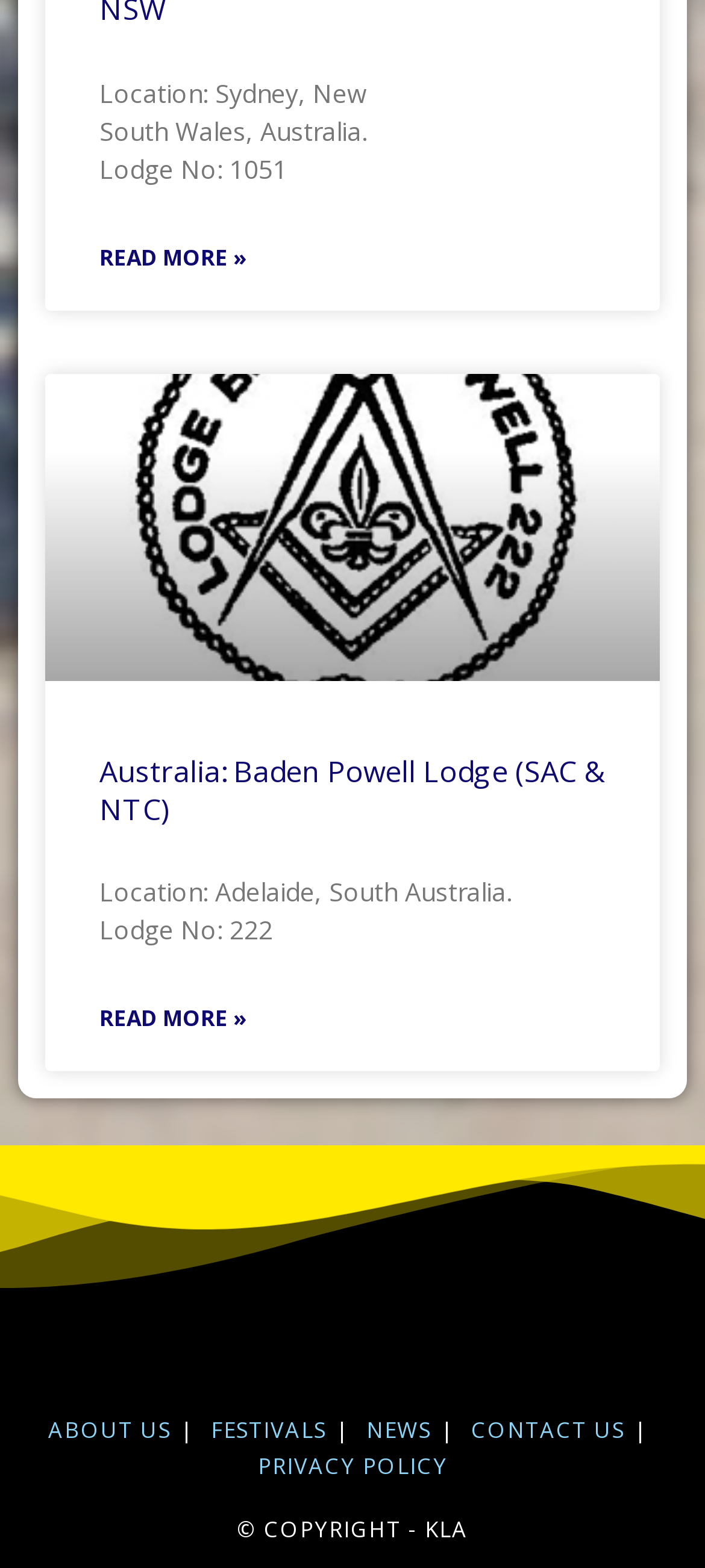Locate the bounding box coordinates of the clickable region necessary to complete the following instruction: "Read more about Australia: Baden Powell Lodge of NSW". Provide the coordinates in the format of four float numbers between 0 and 1, i.e., [left, top, right, bottom].

[0.141, 0.154, 0.351, 0.175]